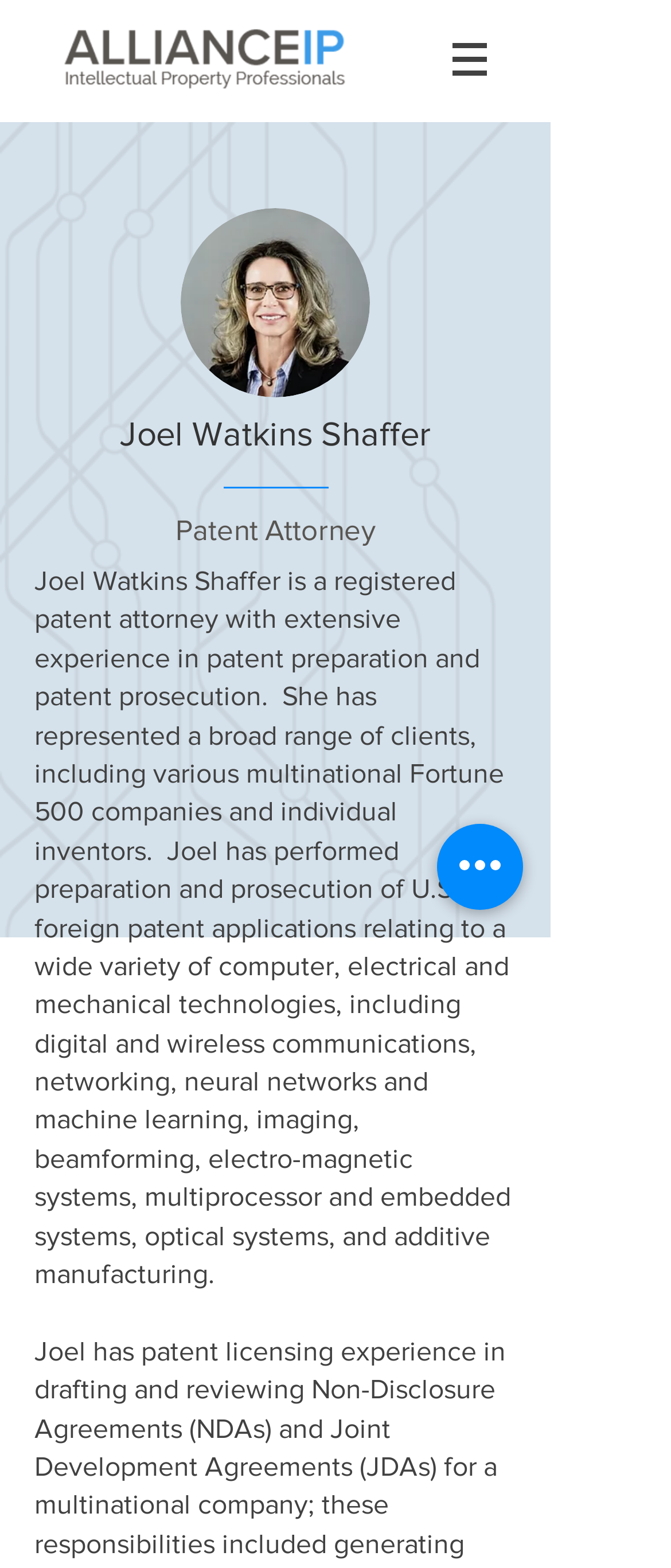What technologies has Joel Watkins Shaffer worked with?
Give a single word or phrase as your answer by examining the image.

Various computer, electrical, and mechanical technologies